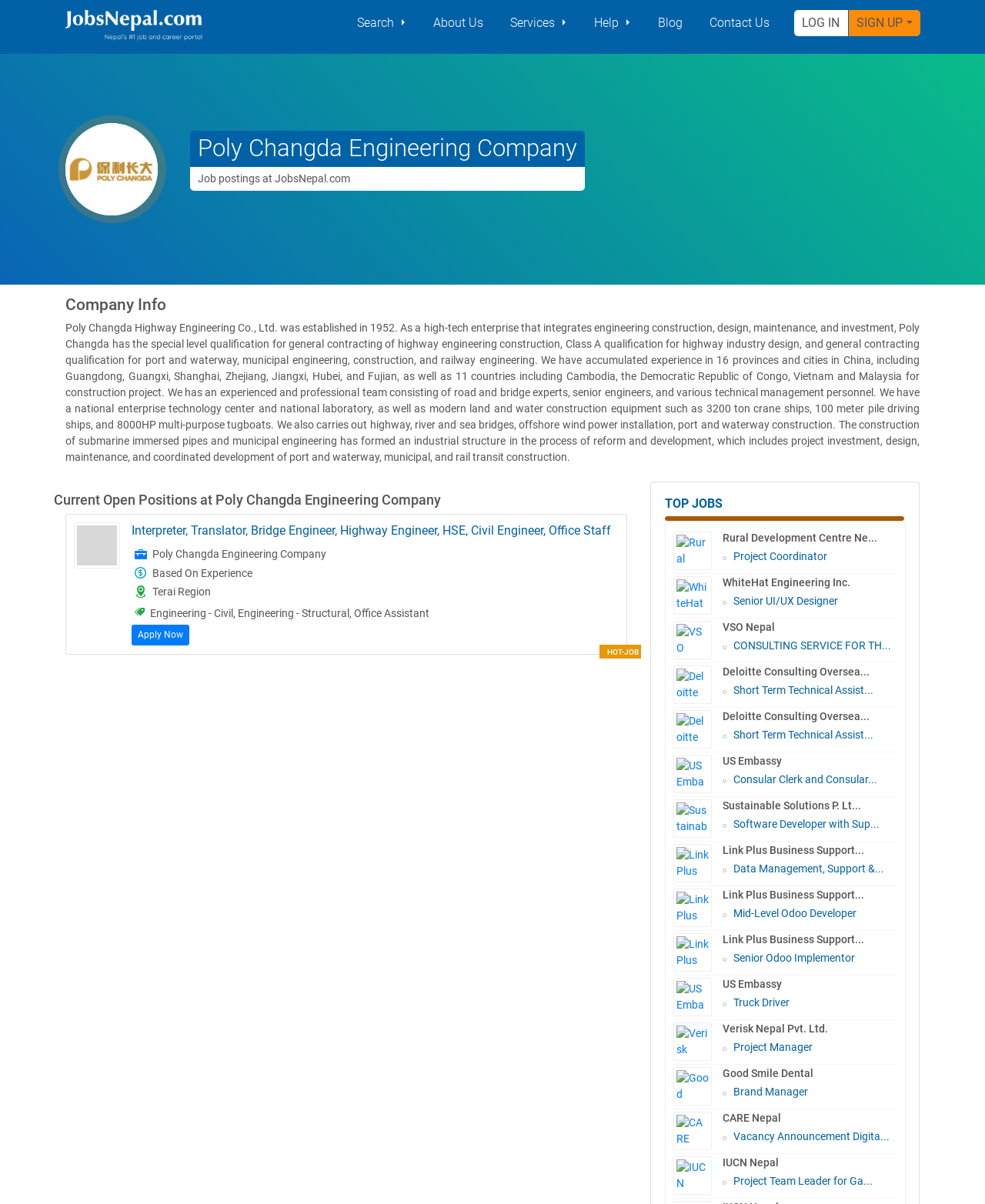Given the element description Search, predict the bounding box coordinates for the UI element in the webpage screenshot. The format should be (top-left x, top-left y, bottom-right x, bottom-right y), and the values should be between 0 and 1.

[0.354, 0.007, 0.421, 0.031]